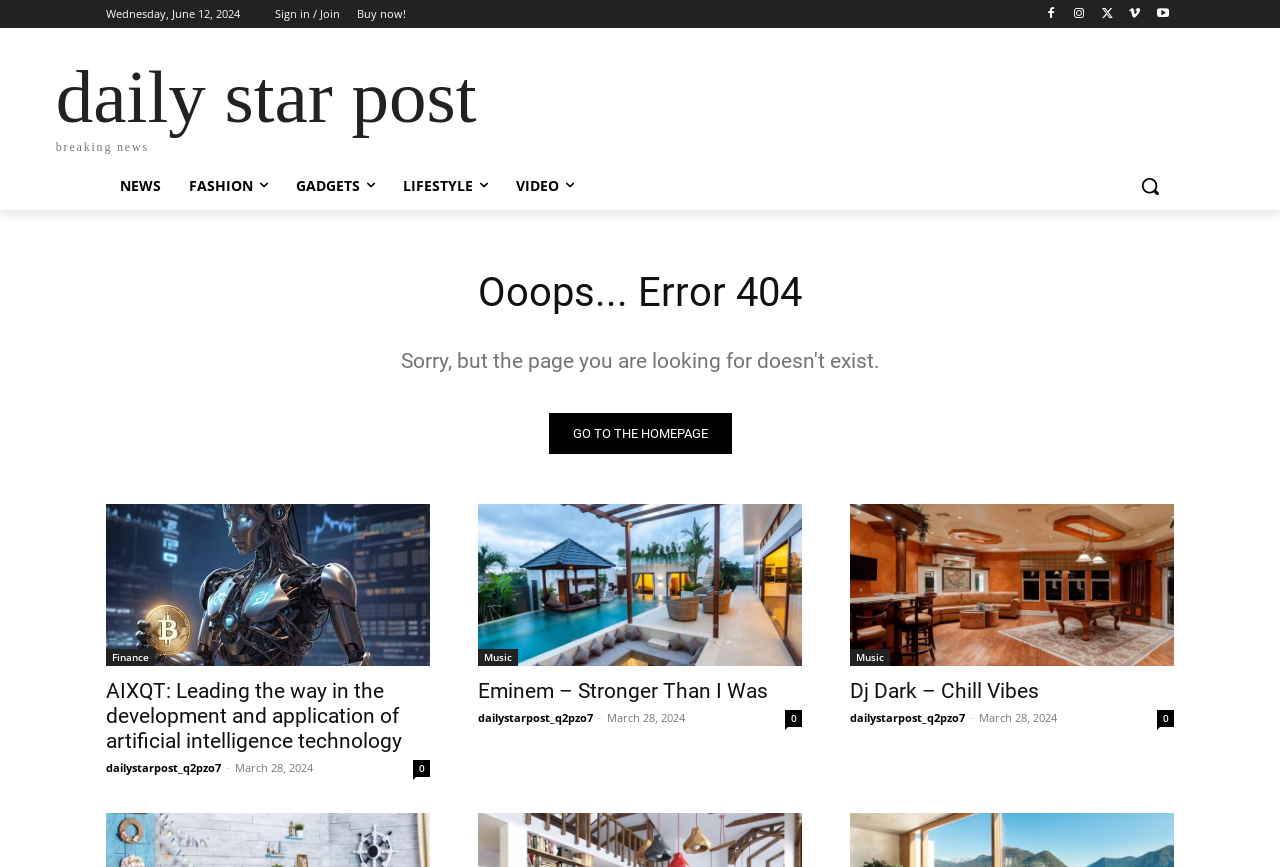Answer this question using a single word or a brief phrase:
What is the title of the article about Eminem?

Eminem – Stronger Than I Was